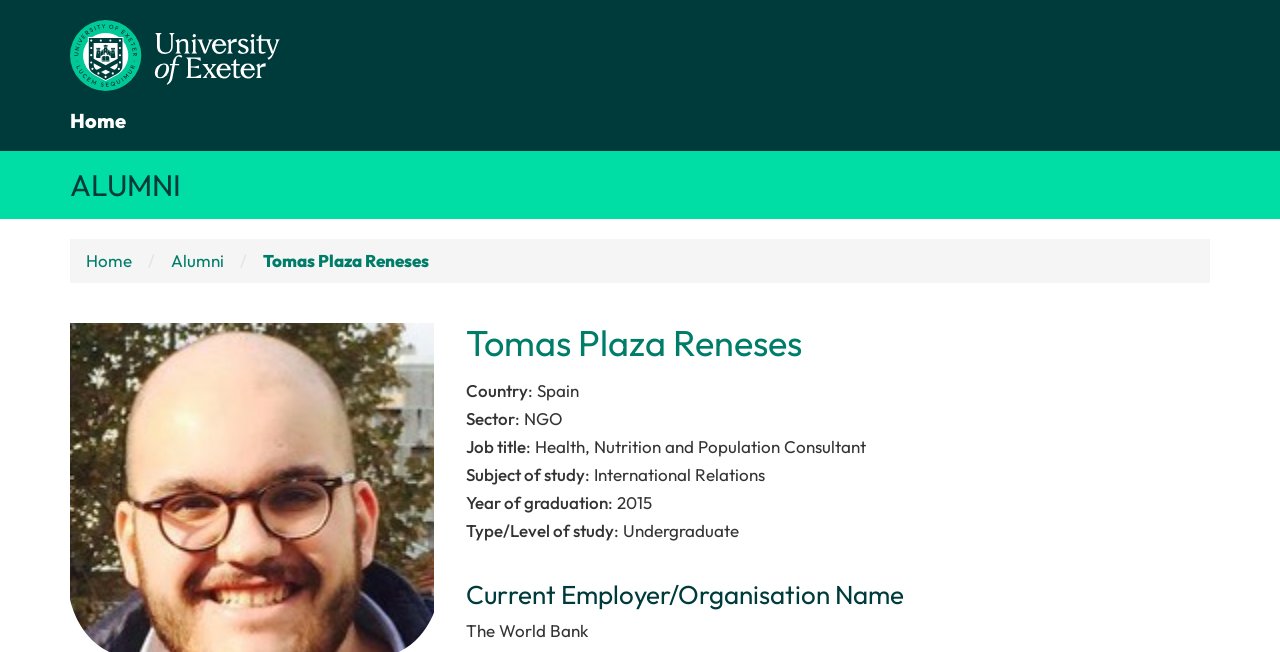Answer the question below with a single word or a brief phrase: 
What is the name of the alumni?

Tomas Plaza Reneses